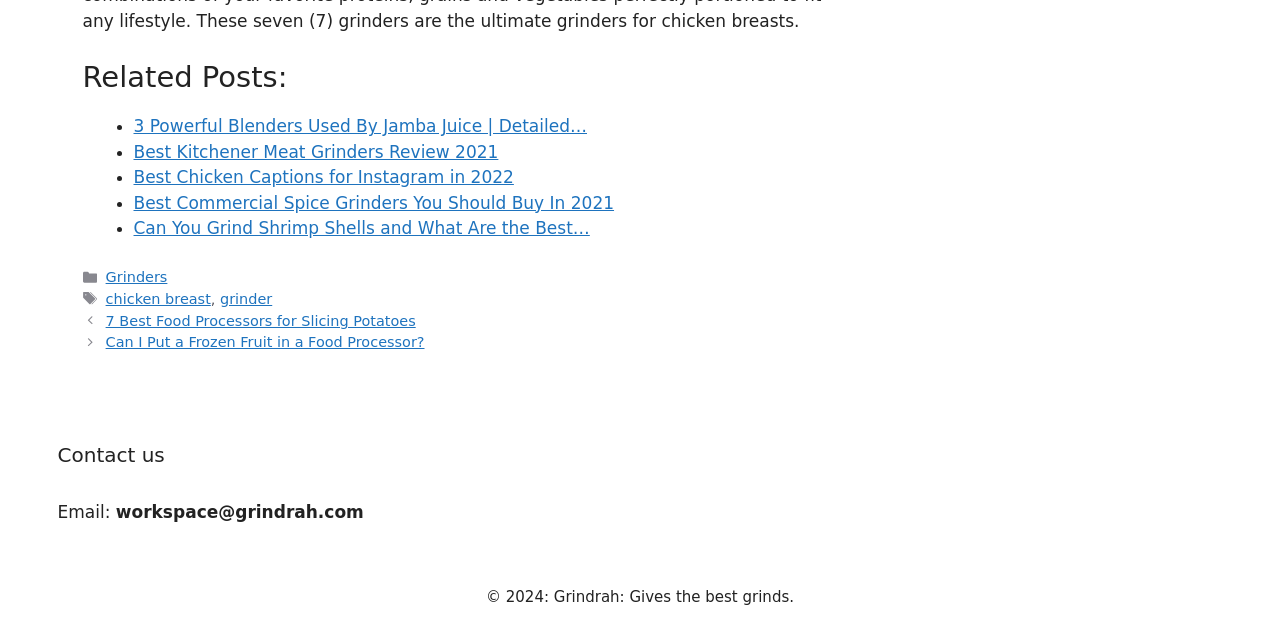Identify the bounding box coordinates of the region I need to click to complete this instruction: "View 'Best Kitchener Meat Grinders Review 2021'".

[0.104, 0.226, 0.389, 0.258]